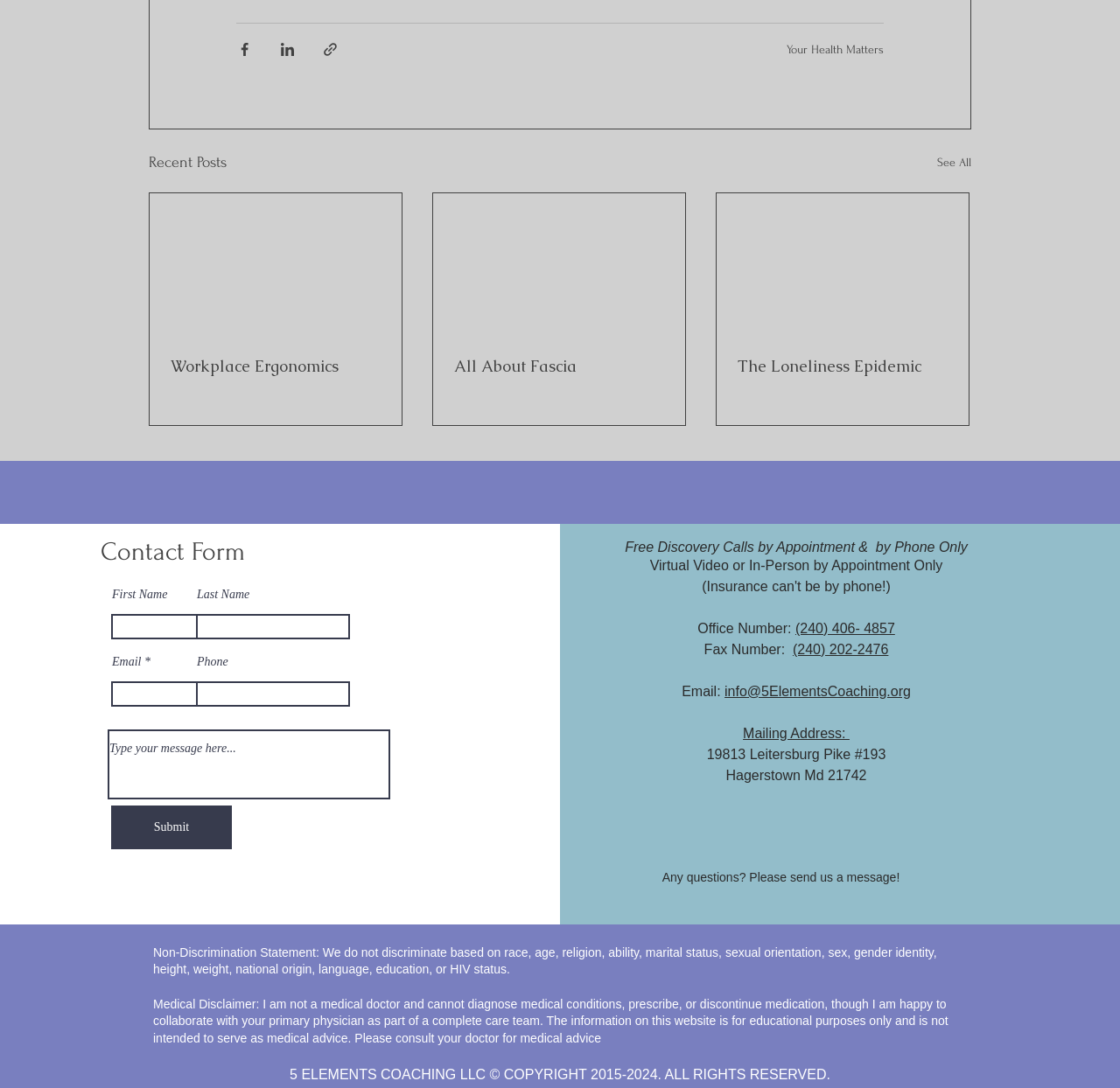Provide a thorough and detailed response to the question by examining the image: 
What social media platforms are linked?

The social media platforms linked at the bottom of the webpage are TikTok, Instagram, Facebook, and LinkedIn, which can be accessed by clicking on the corresponding links.